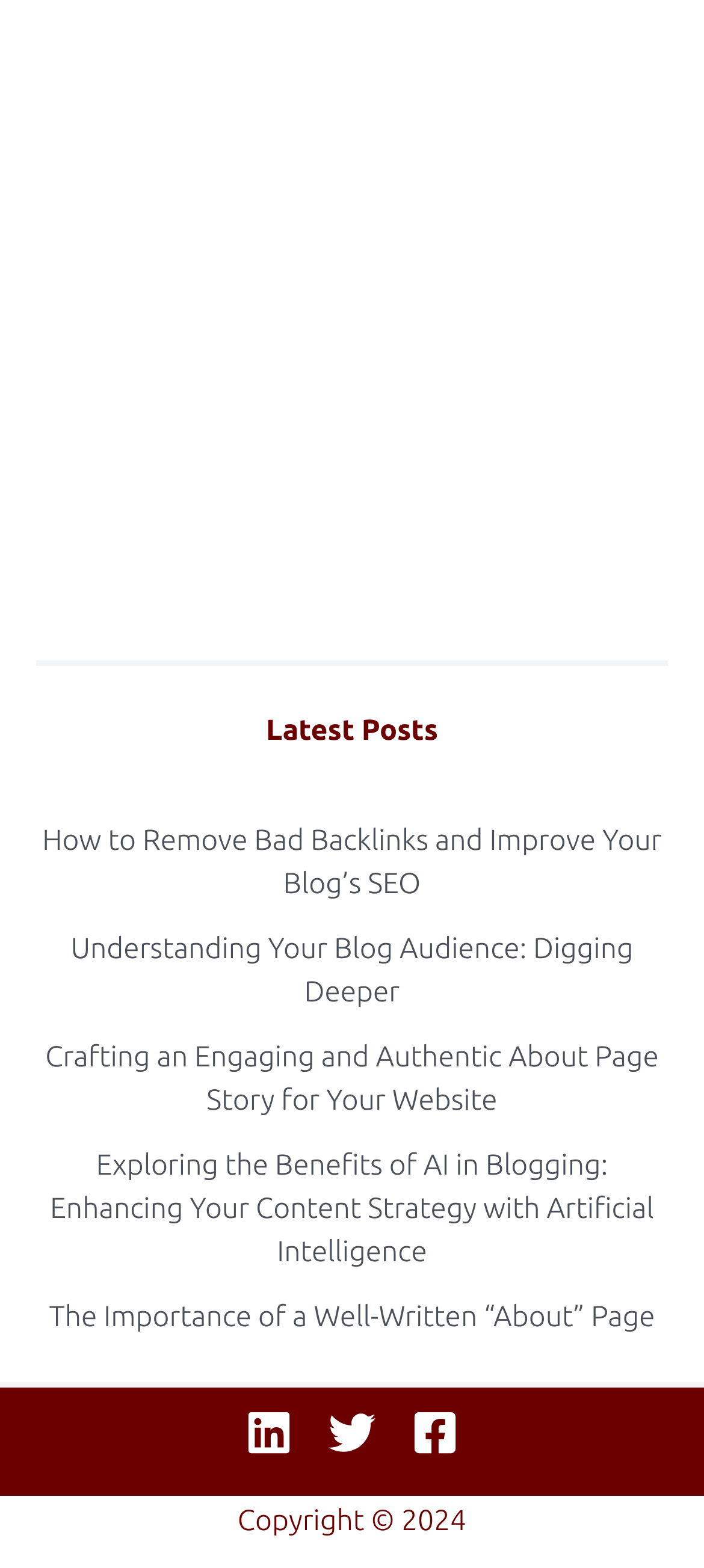Please locate the clickable area by providing the bounding box coordinates to follow this instruction: "Click on 'Facebook'".

[0.585, 0.899, 0.651, 0.929]